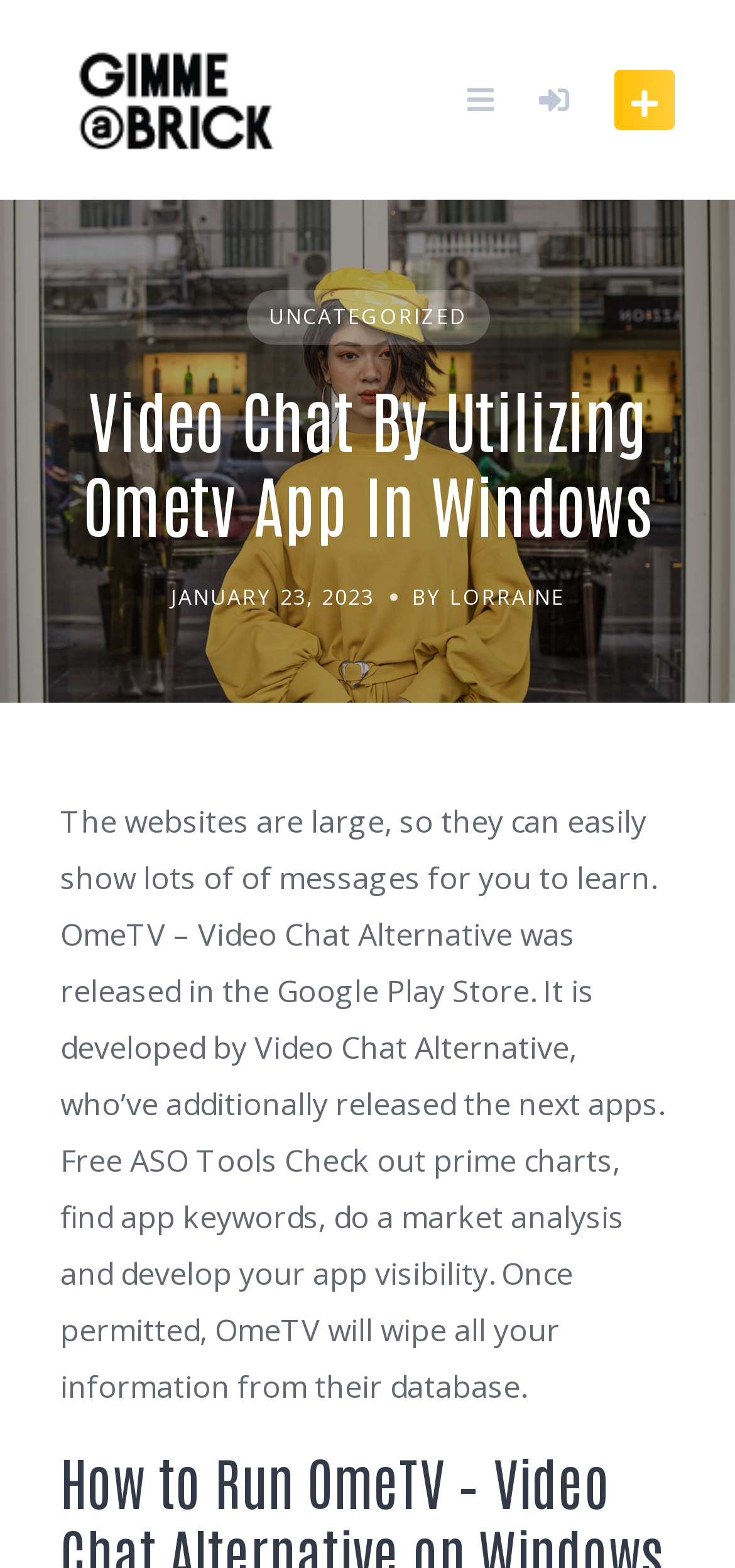What is the name of the app mentioned?
Based on the image, answer the question with as much detail as possible.

The name of the app mentioned in the webpage is OmeTV, which is a video chat alternative. This information can be obtained from the heading 'Video Chat By Utilizing Ometv App In Windows' and the text 'OmeTV – Video Chat Alternative was released in the Google Play Store'.